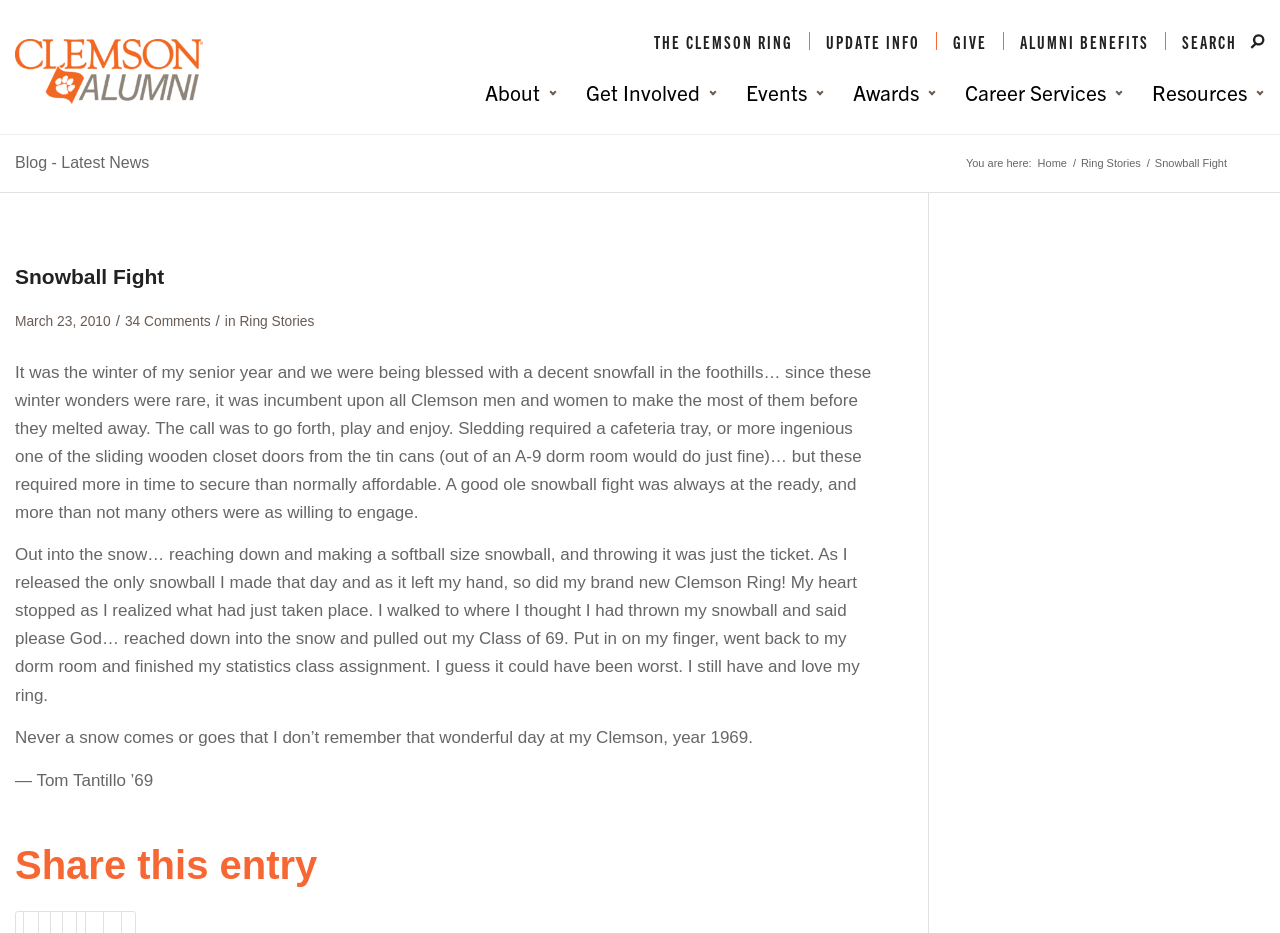Locate the bounding box coordinates of the element that needs to be clicked to carry out the instruction: "Search for something". The coordinates should be given as four float numbers ranging from 0 to 1, i.e., [left, top, right, bottom].

[0.911, 0.028, 0.988, 0.06]